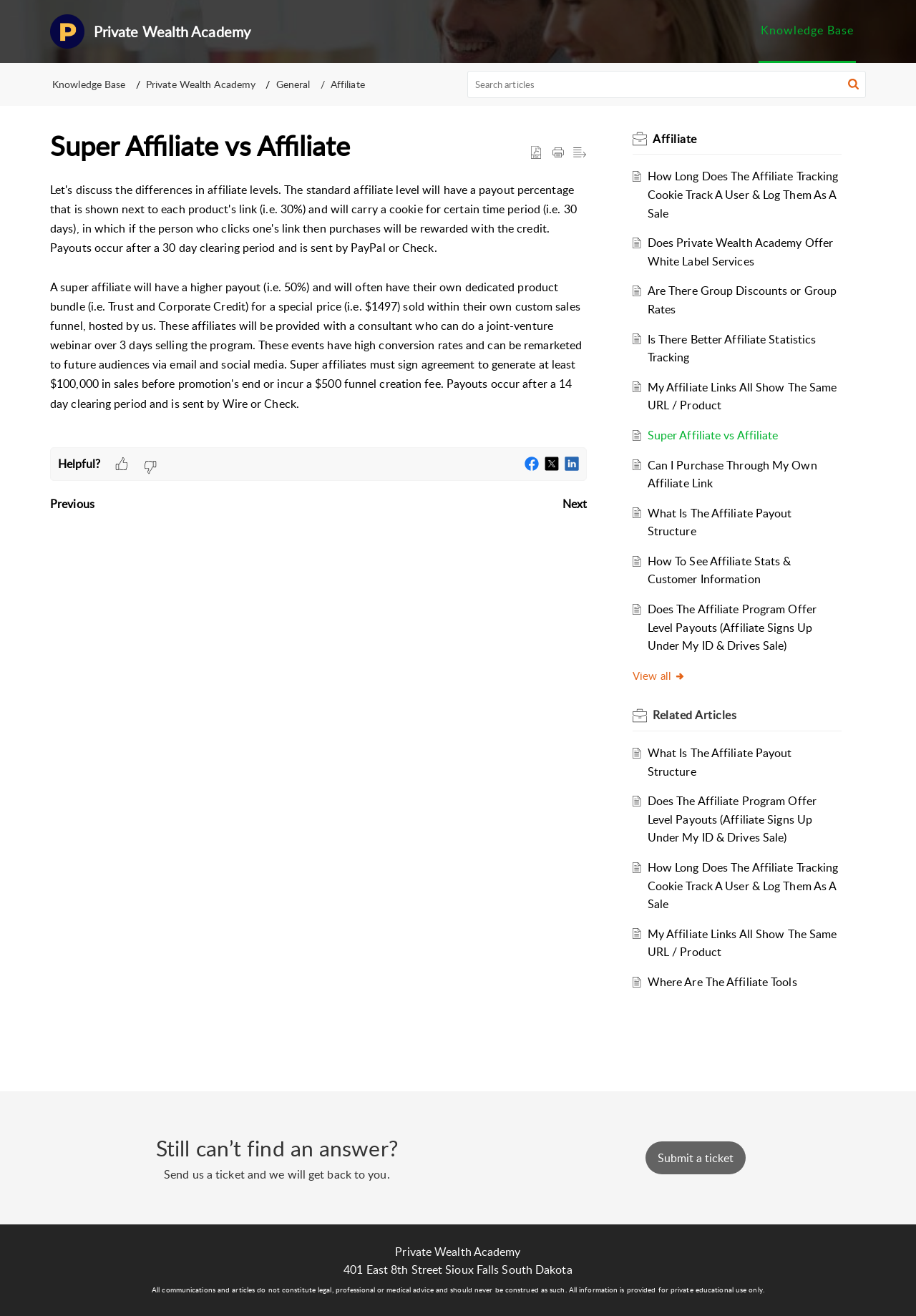Respond with a single word or phrase for the following question: 
What is the name of the academy?

Private Wealth Academy